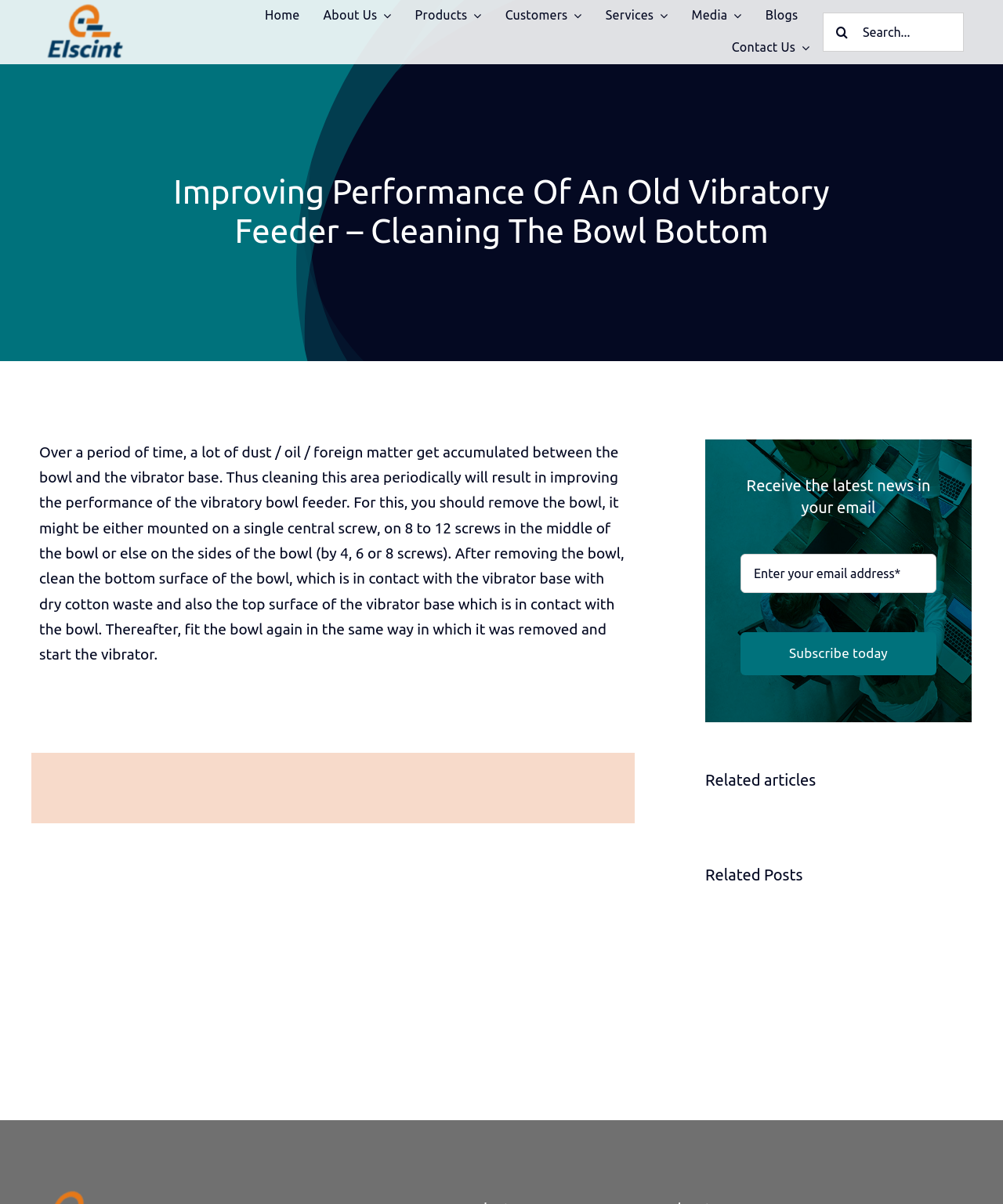What is the recommended cleaning material?
Please provide a detailed and thorough answer to the question.

The webpage suggests using dry cotton waste to clean the bottom surface of the bowl and the top surface of the vibrator base.